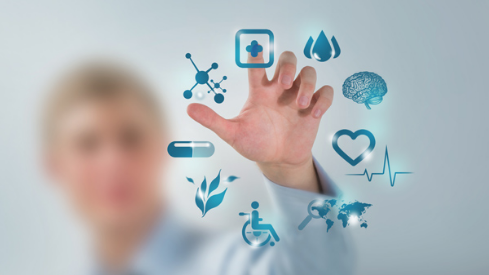Elaborate on the elements present in the image.

The image showcases a professional interacting with various healthcare-related icons that symbolize the fields of medicine and radiology. The individual, slightly blurred in the background, appears to be reaching out to touch or manipulate digital graphics. These graphics include a cross symbol indicative of health care, a molecular structure representing scientific research, a water droplet suggesting hydration or health, a brain highlighting mental health, a heart symbol related to cardiovascular care, a heartbeat line for monitoring, and other meditative health icons such as pills and accessibility symbols. This representation encapsulates the innovative and integrative approach of Radiology Planning Consultants in providing independent healthcare and planning services to hospitals, imaging facilities, and government bodies, emphasizing their commitment to modern healthcare solutions and strategic planning in the diagnostic imaging sector.